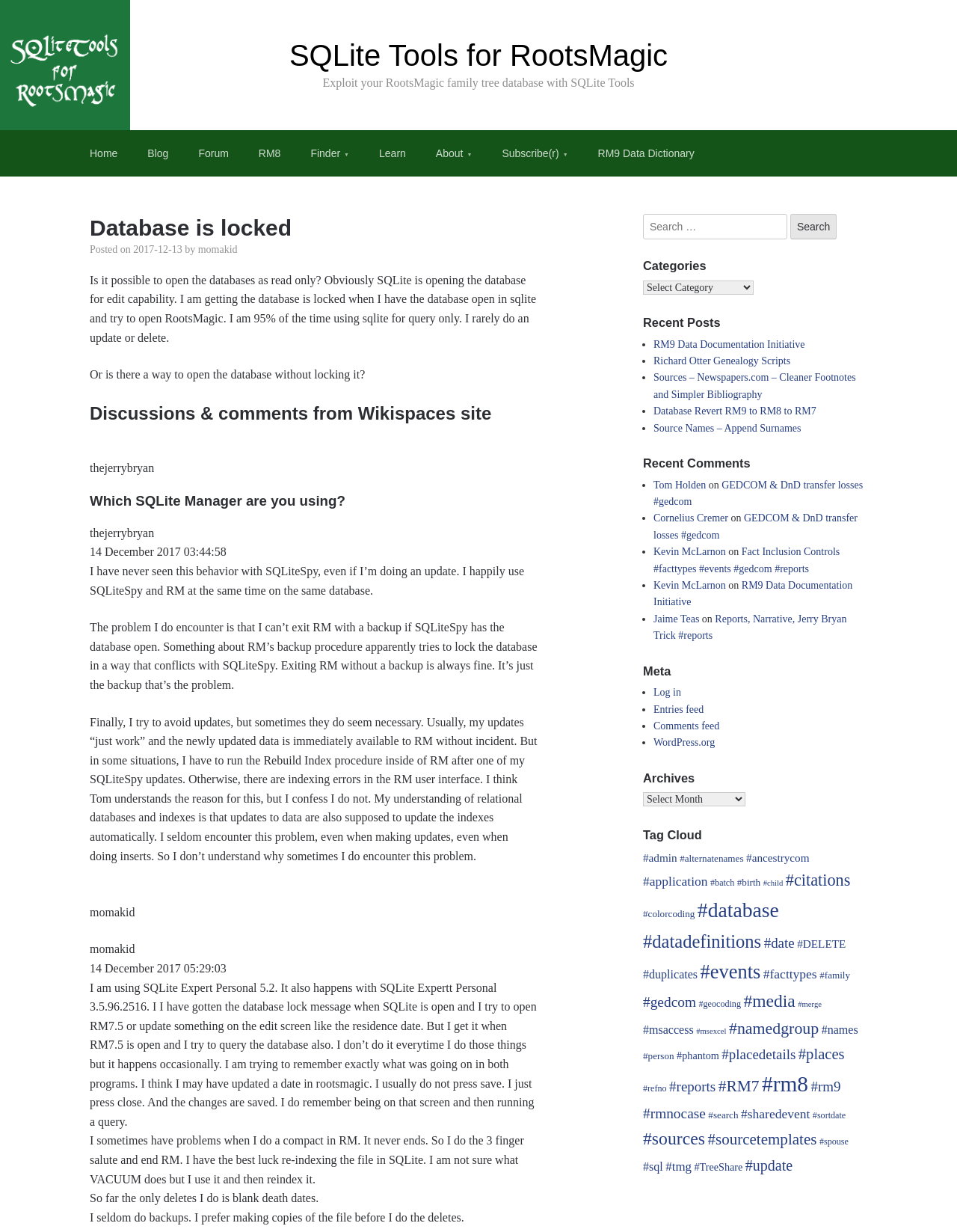Indicate the bounding box coordinates of the element that must be clicked to execute the instruction: "Visit the Armed Citizens Legal Defense Network website". The coordinates should be given as four float numbers between 0 and 1, i.e., [left, top, right, bottom].

None